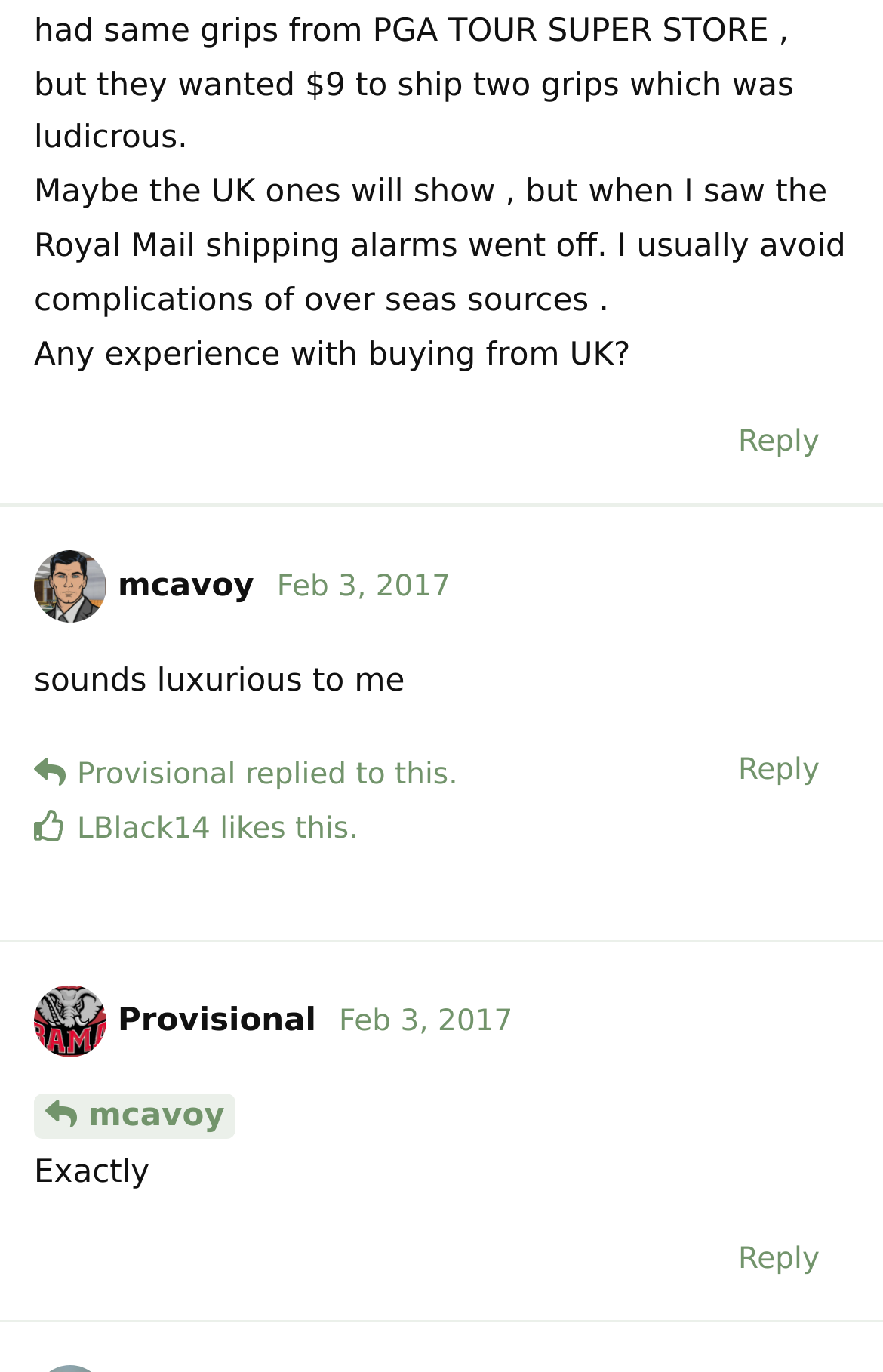From the webpage screenshot, predict the bounding box of the UI element that matches this description: "LBlack14".

[0.087, 0.589, 0.238, 0.622]